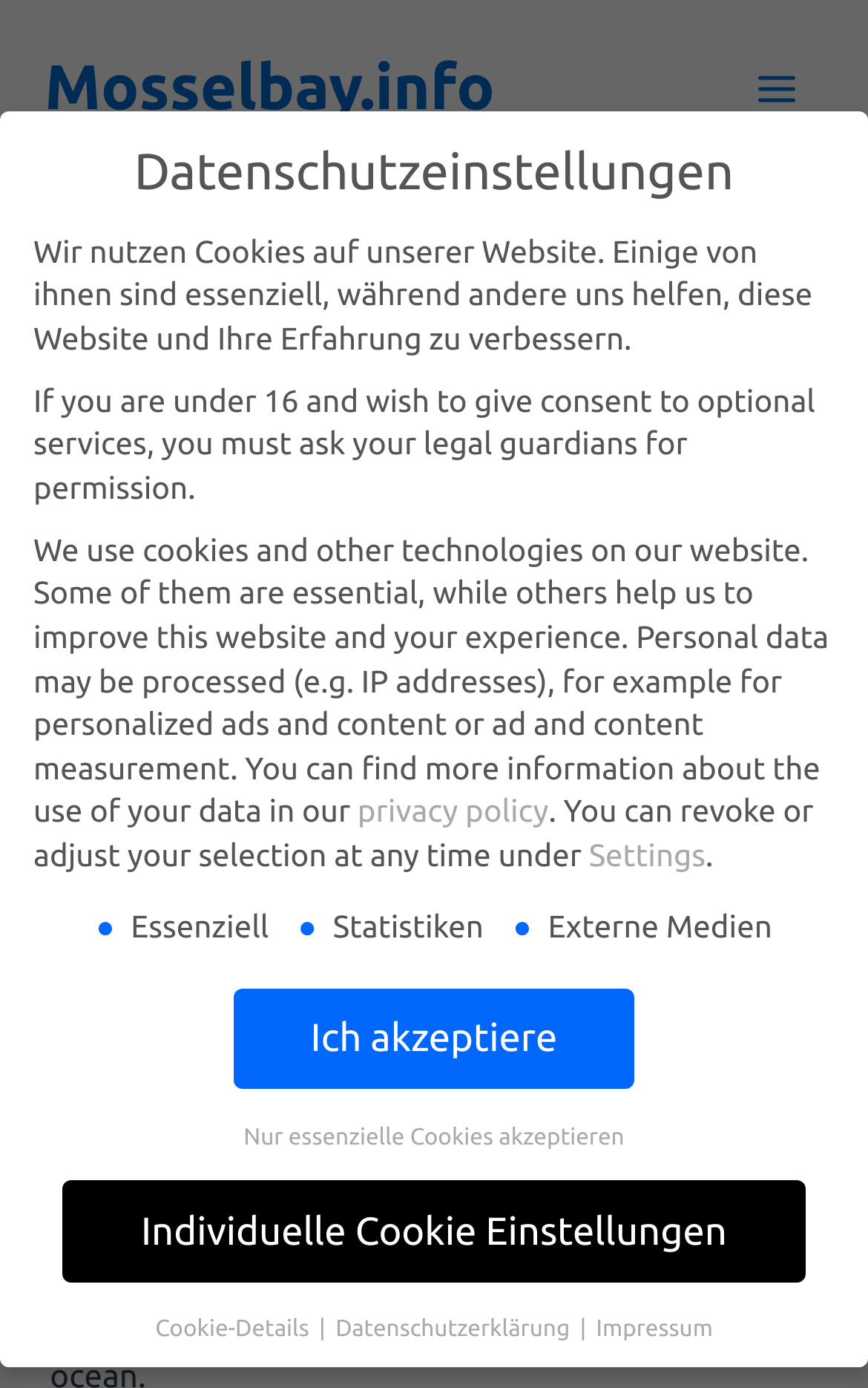Please mark the bounding box coordinates of the area that should be clicked to carry out the instruction: "Click the Main Menu button".

[0.841, 0.03, 0.949, 0.097]